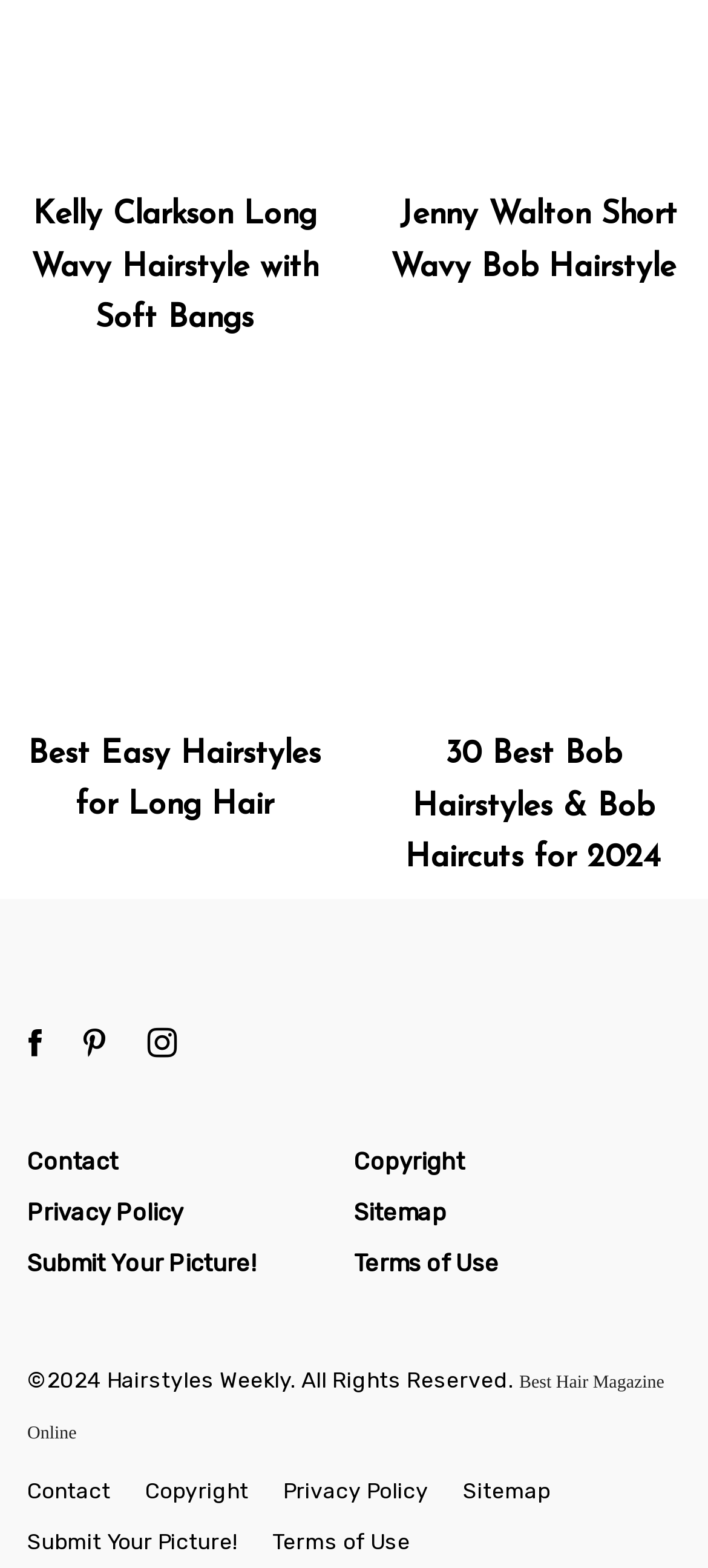Determine the bounding box coordinates of the area to click in order to meet this instruction: "View Kelly Clarkson's hairstyle".

[0.044, 0.128, 0.449, 0.213]